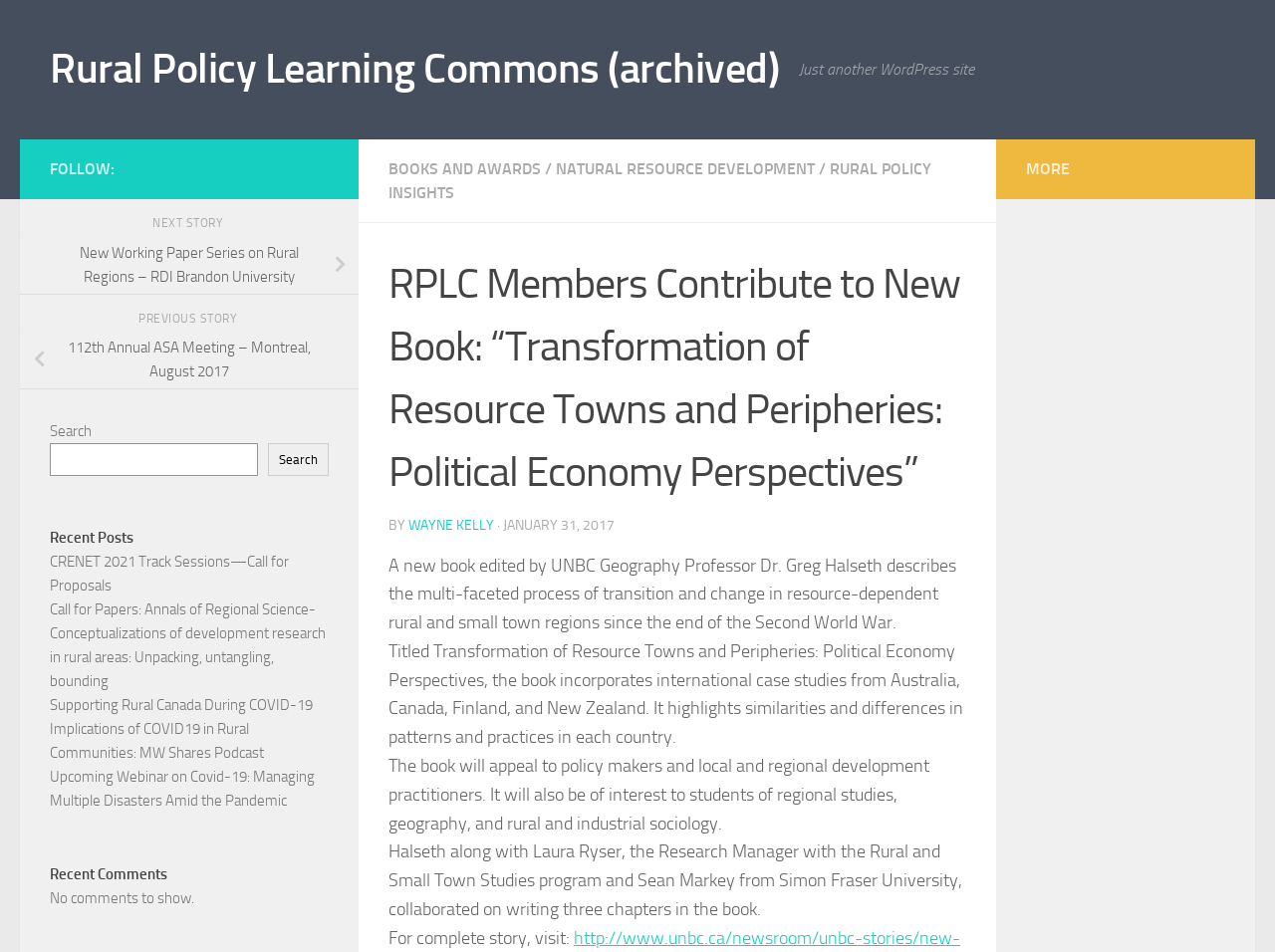Provide your answer in one word or a succinct phrase for the question: 
What is the name of the book edited by Dr. Greg Halseth?

Transformation of Resource Towns and Peripheries